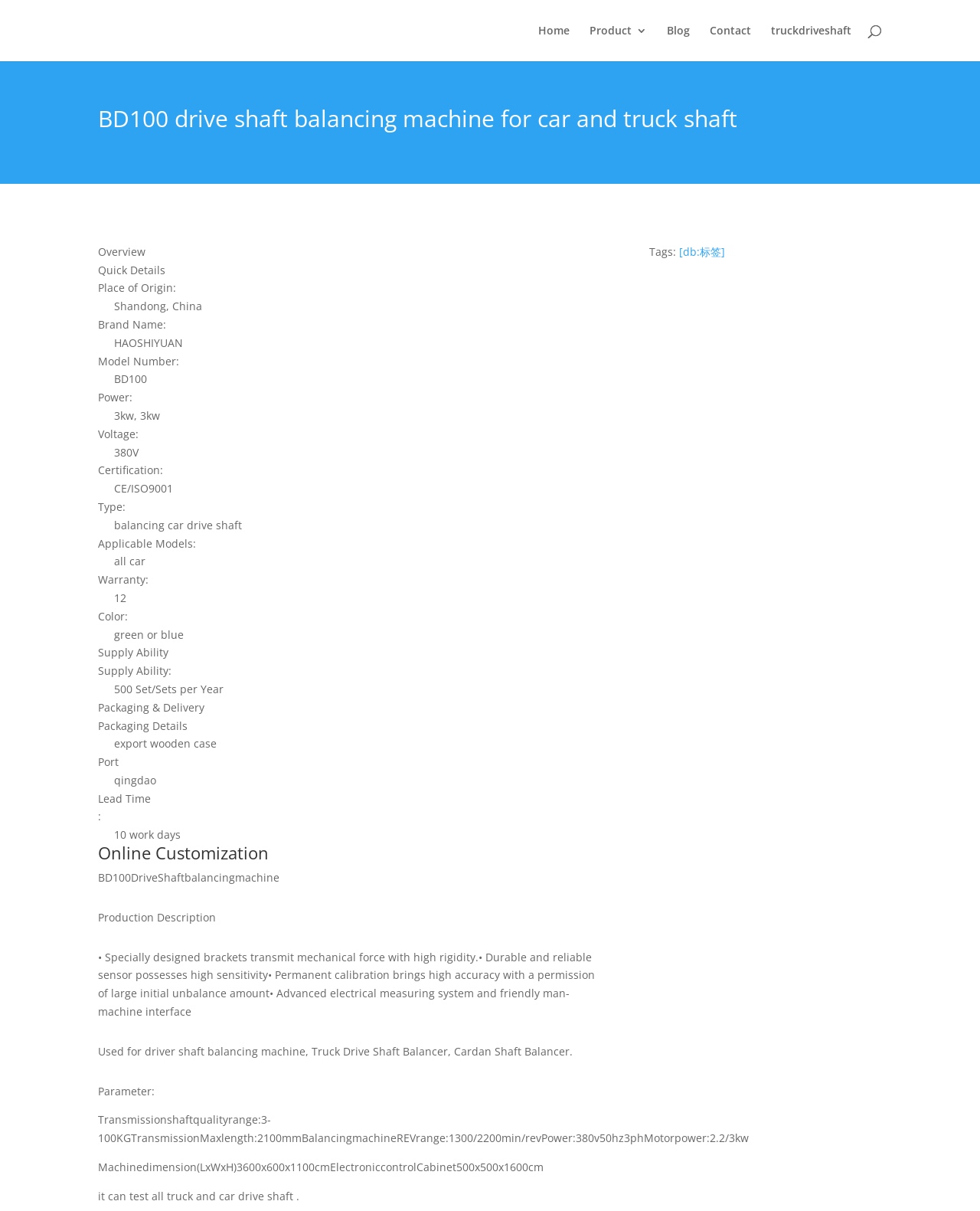What is the supply ability of the drive shaft balancing machine?
Please give a detailed and elaborate answer to the question based on the image.

I found the answer by looking at the 'Supply Ability' section, which is located near the middle of the webpage. The text 'Supply Ability:' is followed by '500 Set/Sets per Year'.